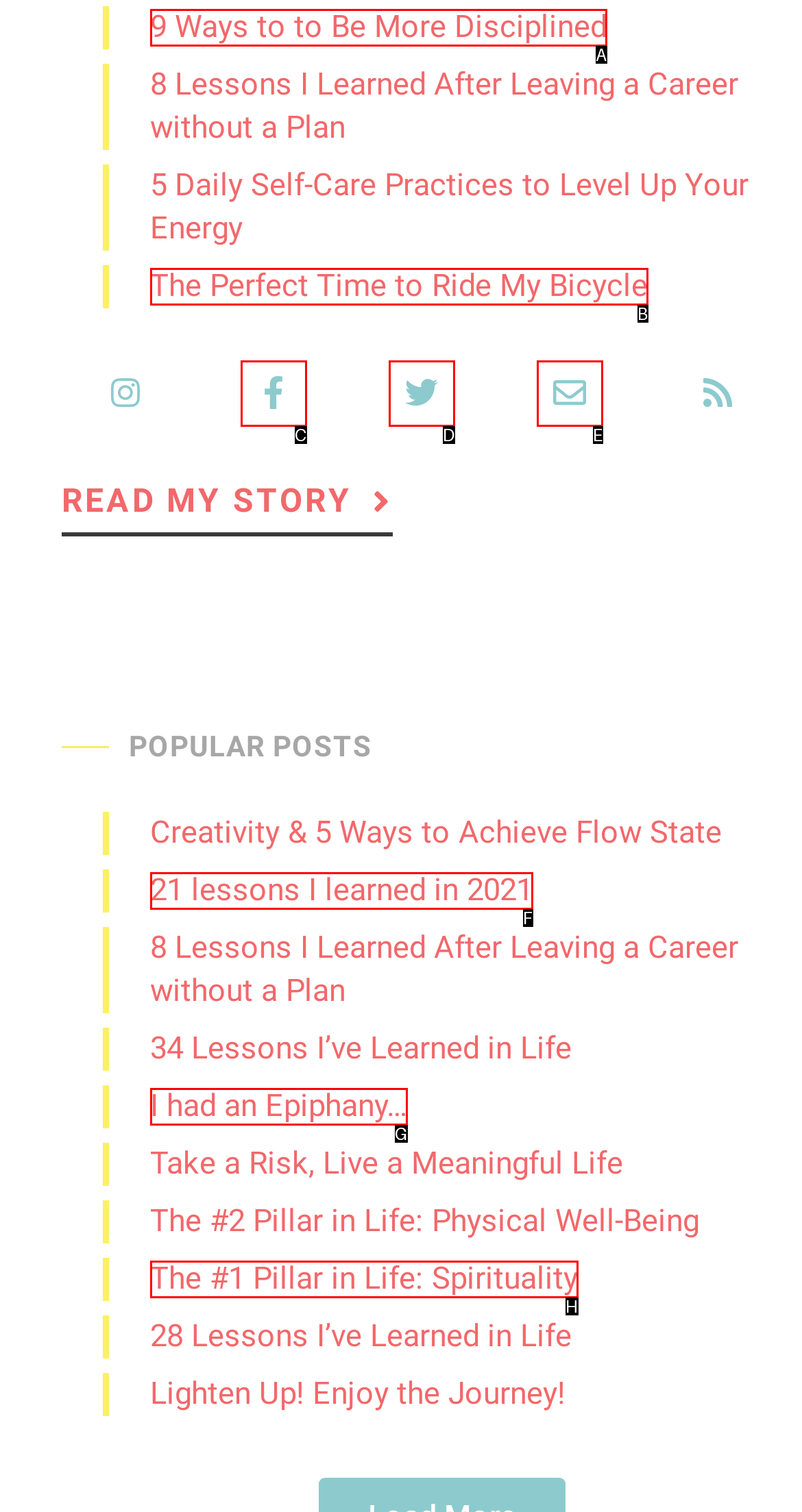Based on the description: Sitemap, identify the matching HTML element. Reply with the letter of the correct option directly.

None